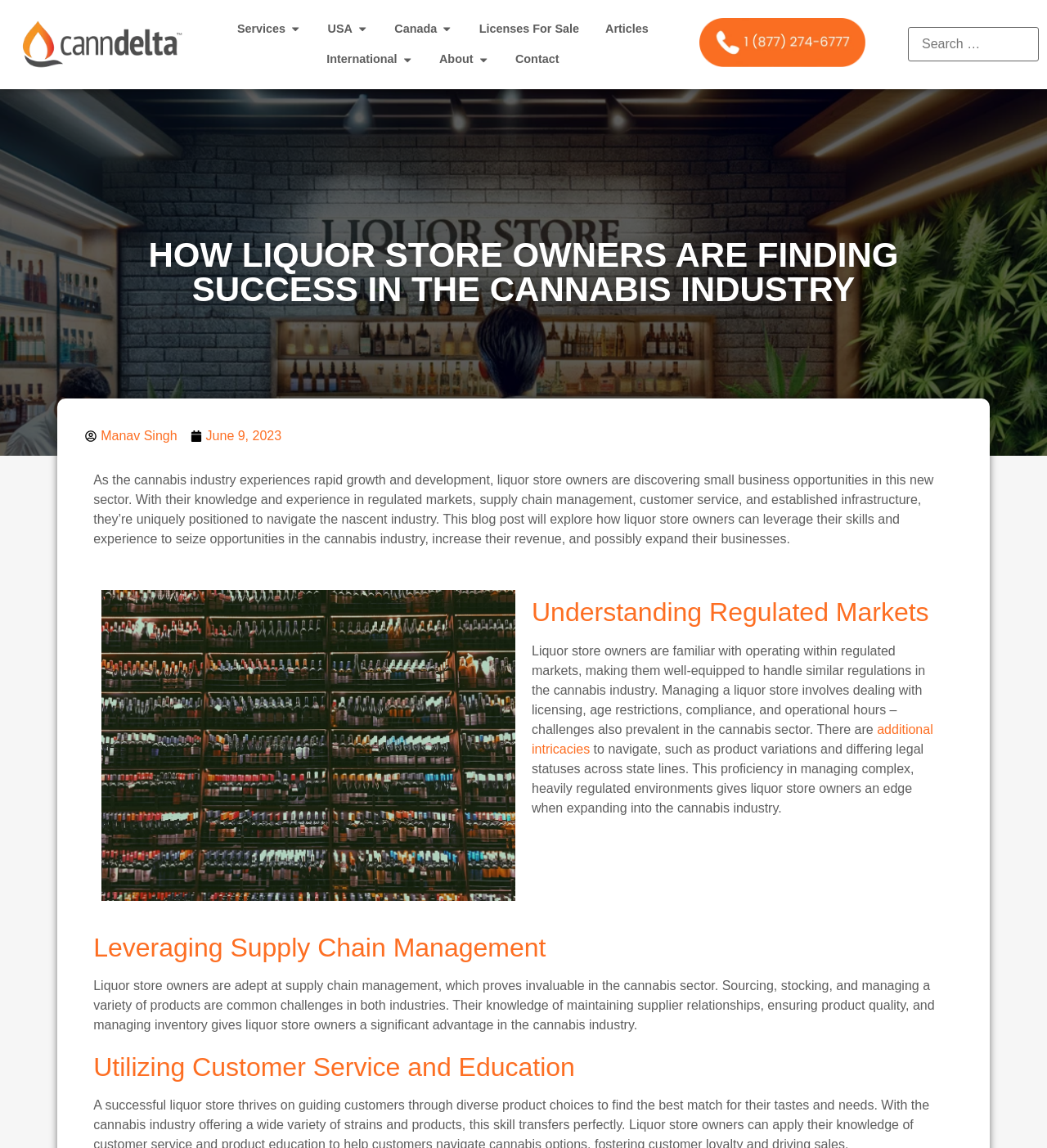Review the image closely and give a comprehensive answer to the question: What is the date of the blog post?

The date of the blog post is mentioned in the link 'June 9, 2023' which is located below the heading 'HOW LIQUOR STORE OWNERS ARE FINDING SUCCESS IN THE CANNABIS INDUSTRY'.